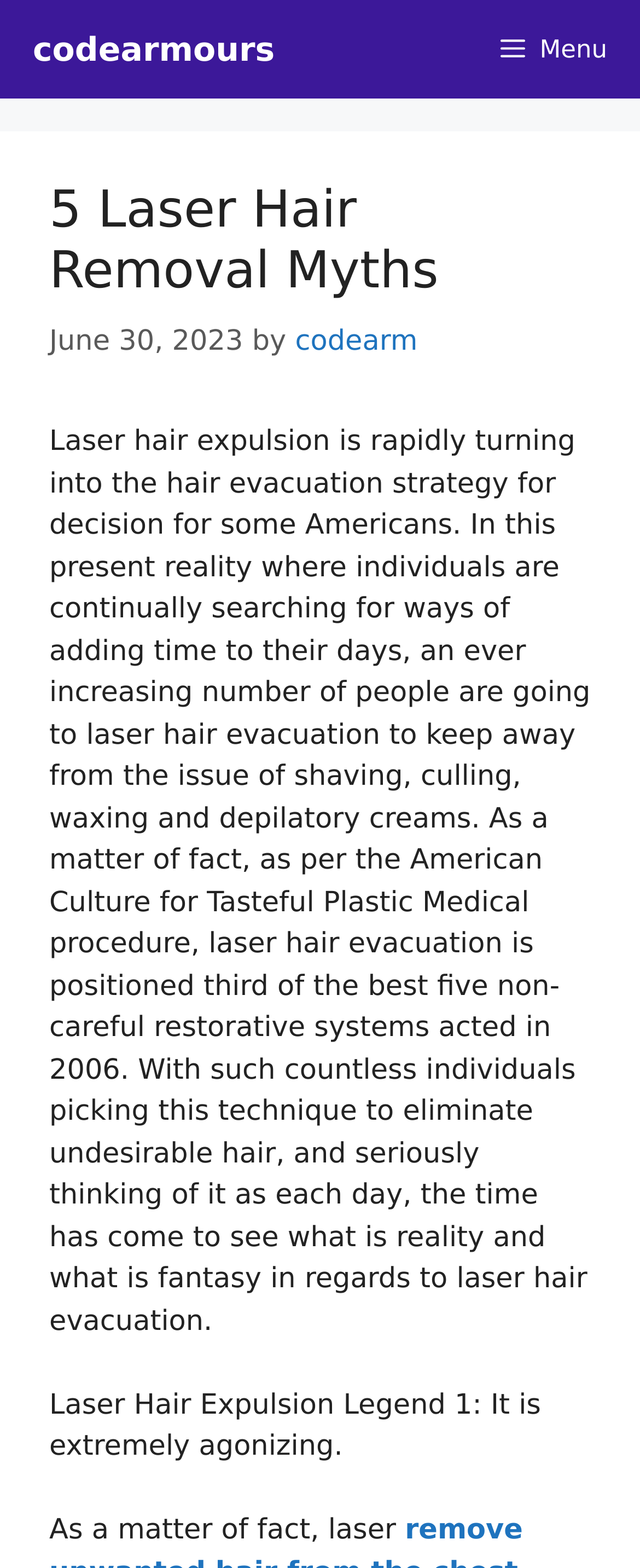Determine the heading of the webpage and extract its text content.

5 Laser Hair Removal Myths